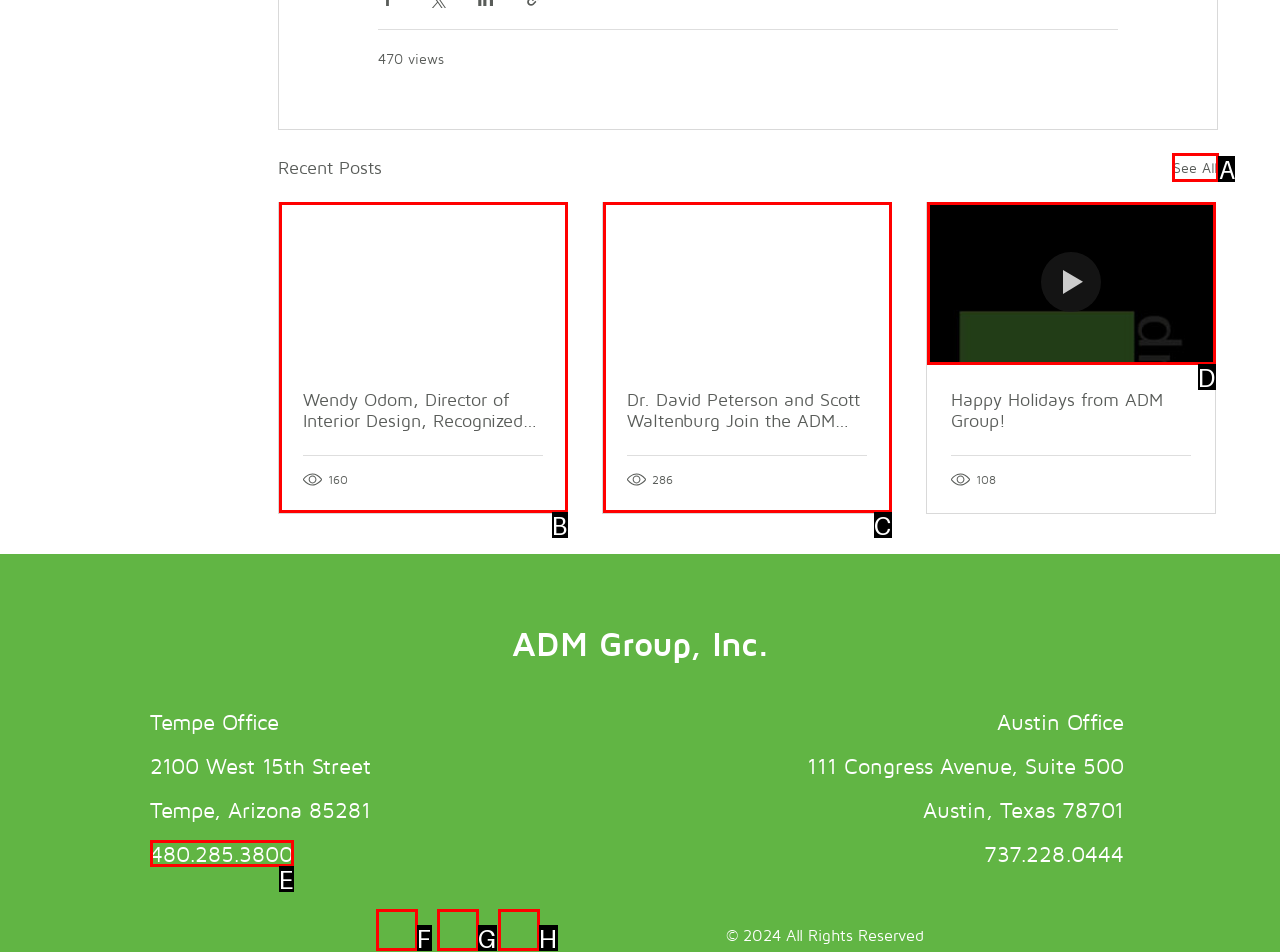For the task: See all posts, tell me the letter of the option you should click. Answer with the letter alone.

A